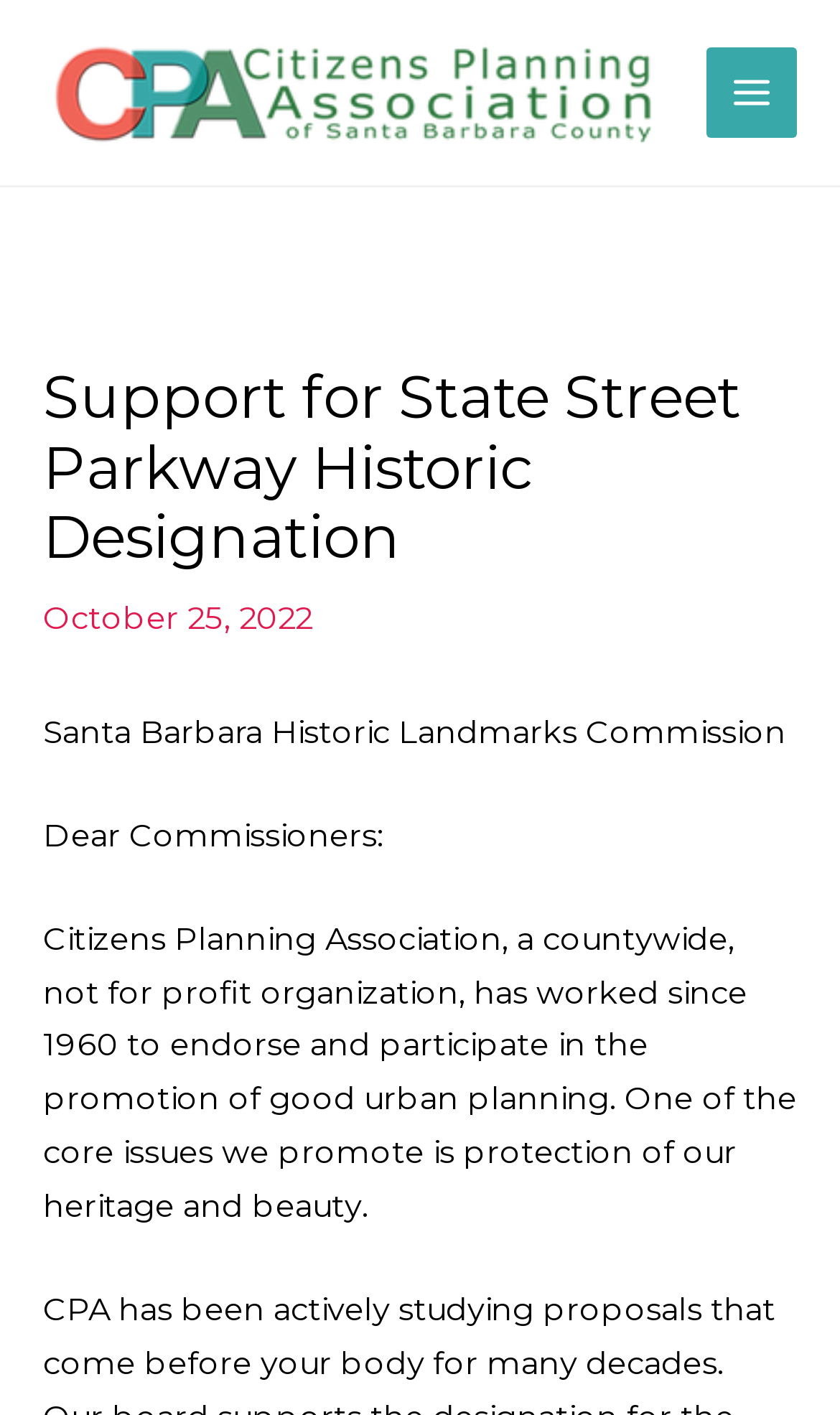What is the date mentioned on the webpage?
Observe the image and answer the question with a one-word or short phrase response.

October 25, 2022